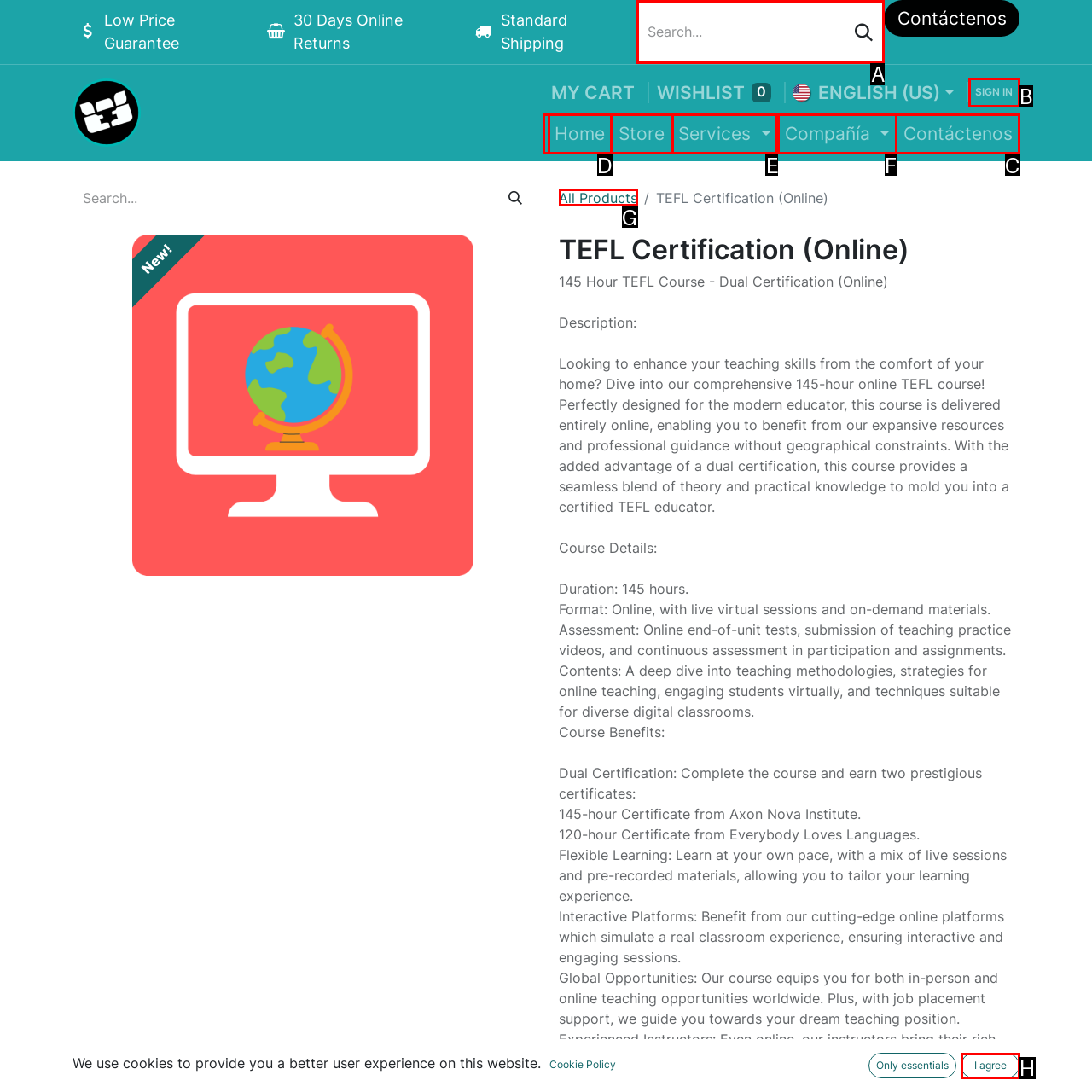Select the HTML element to finish the task: Search for products Reply with the letter of the correct option.

A